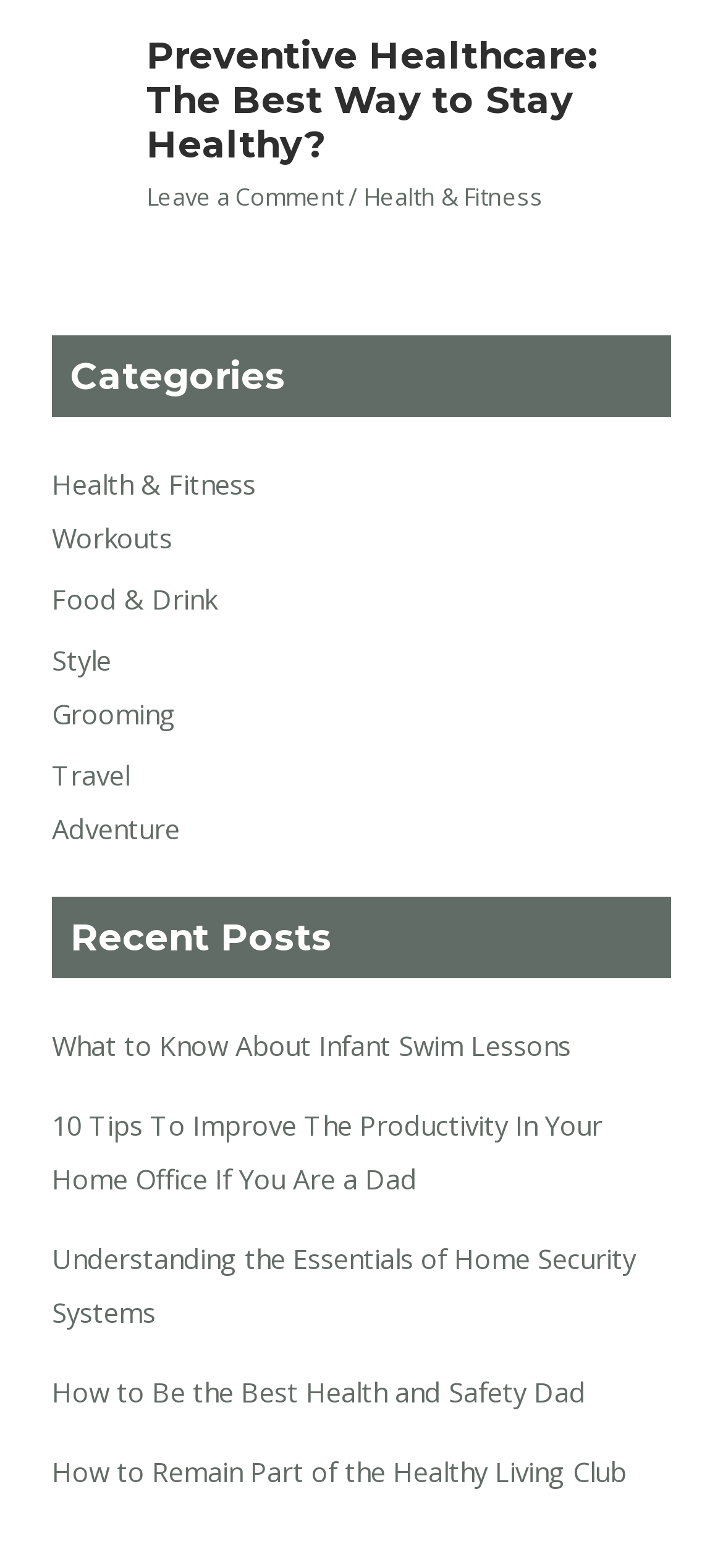How many recent posts are listed on the webpage?
Use the image to give a comprehensive and detailed response to the question.

There are 5 recent posts listed on the webpage, which are 'What to Know About Infant Swim Lessons', '10 Tips To Improve The Productivity In Your Home Office If You Are a Dad', 'Understanding the Essentials of Home Security Systems', 'How to Be the Best Health and Safety Dad', and 'How to Remain Part of the Healthy Living Club'.